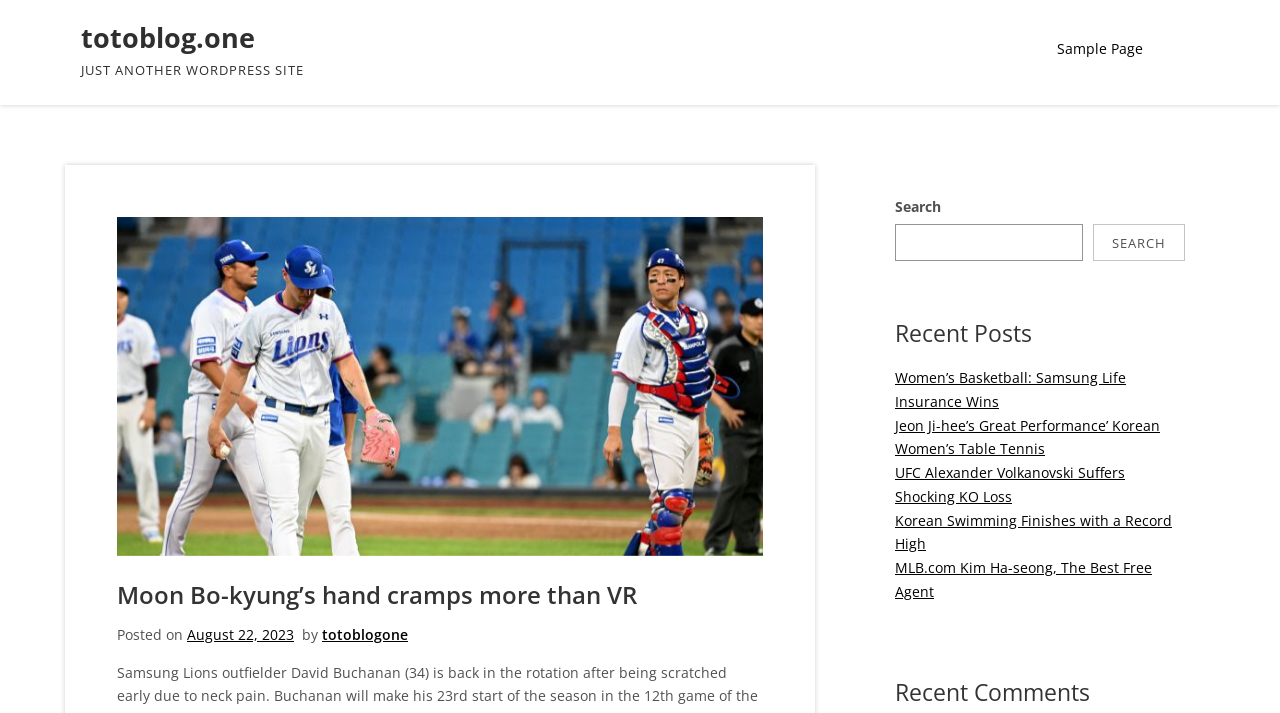Determine the bounding box coordinates of the region that needs to be clicked to achieve the task: "visit celebrity connections".

None